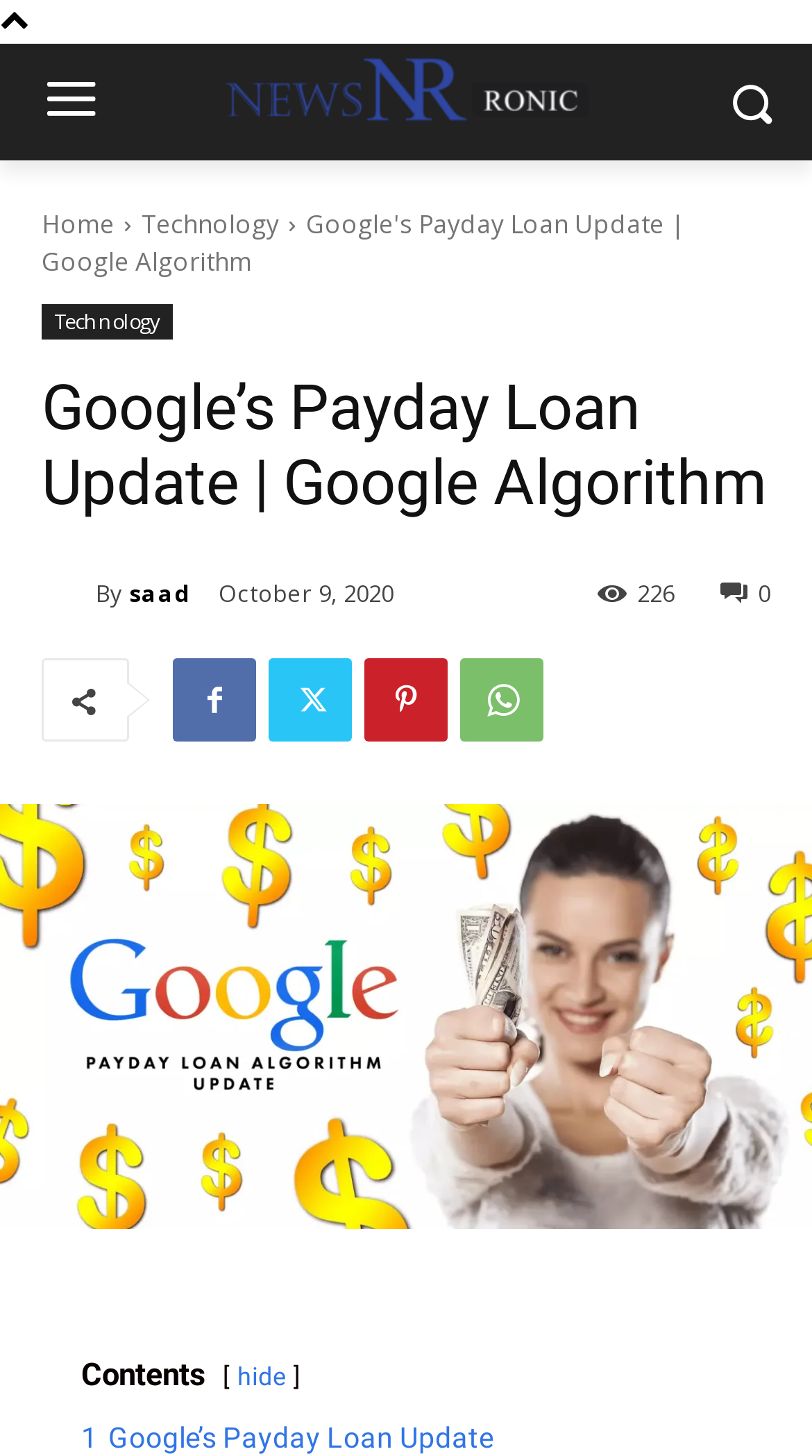What is the author's name?
Using the visual information, answer the question in a single word or phrase.

saad